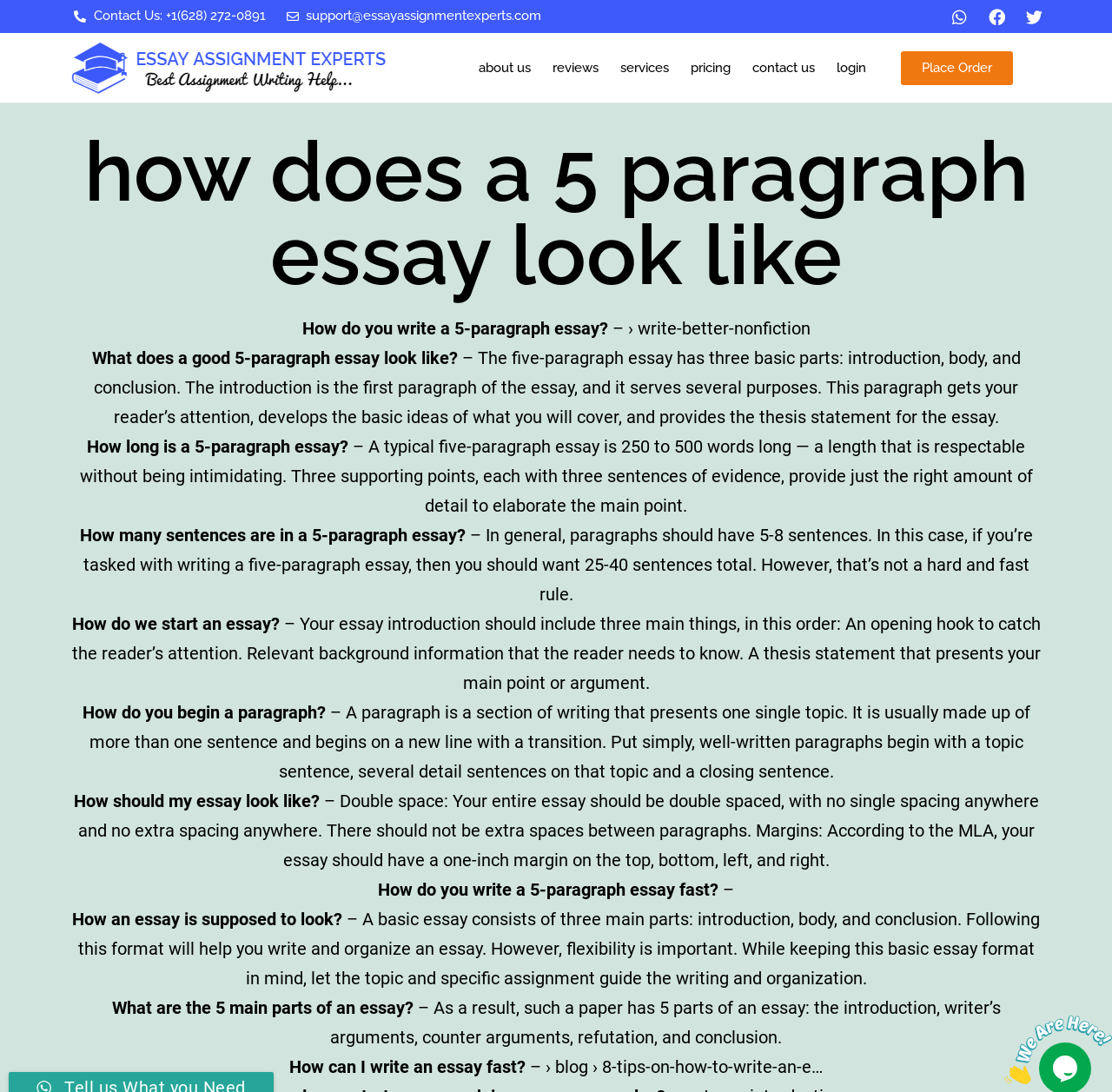What is the purpose of the introduction in a 5-paragraph essay?
Examine the image and give a concise answer in one word or a short phrase.

Get reader's attention, develop basic ideas, and provide thesis statement